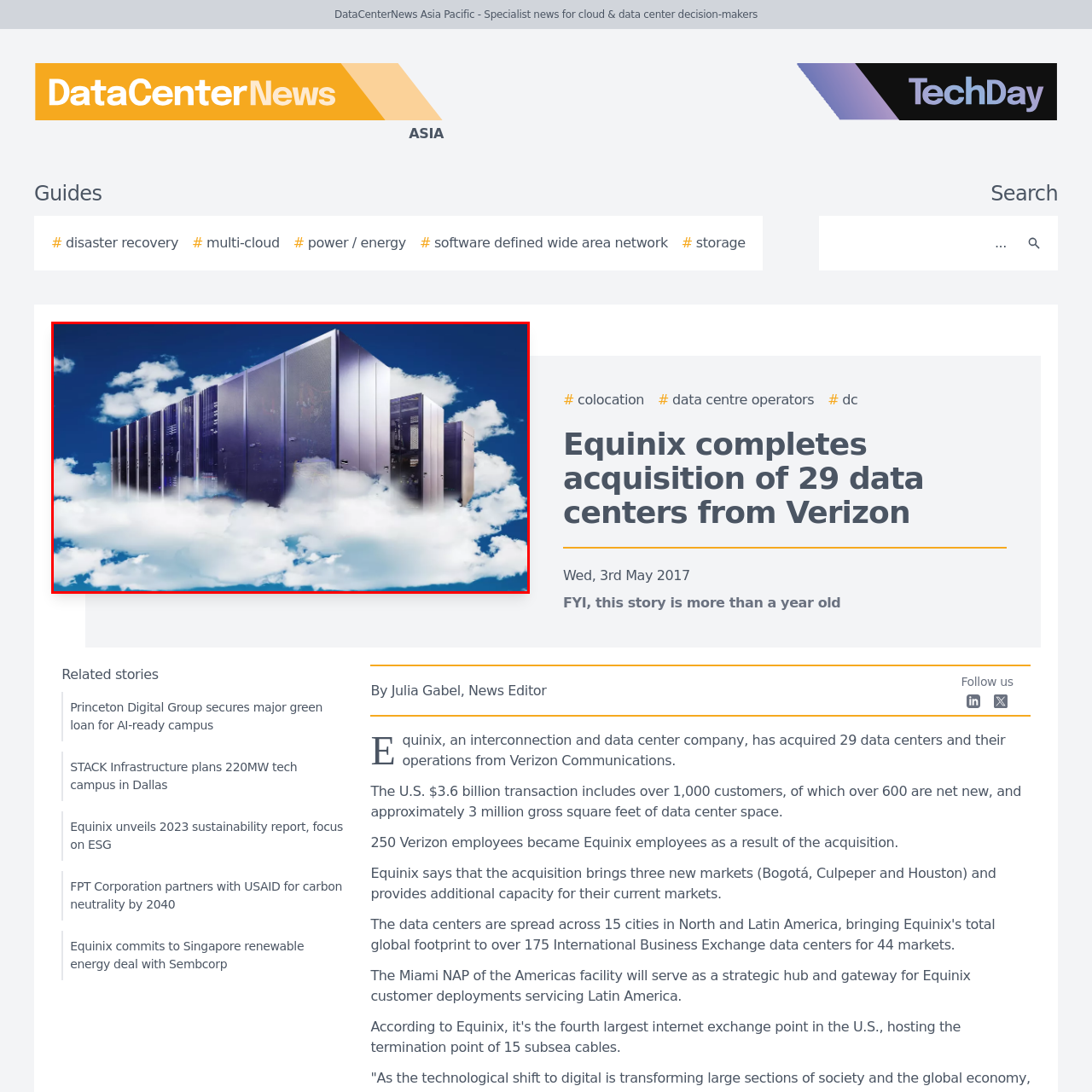What is the significance of the data centers in the image?
Check the image inside the red bounding box and provide your answer in a single word or short phrase.

Critical hubs for information exchange